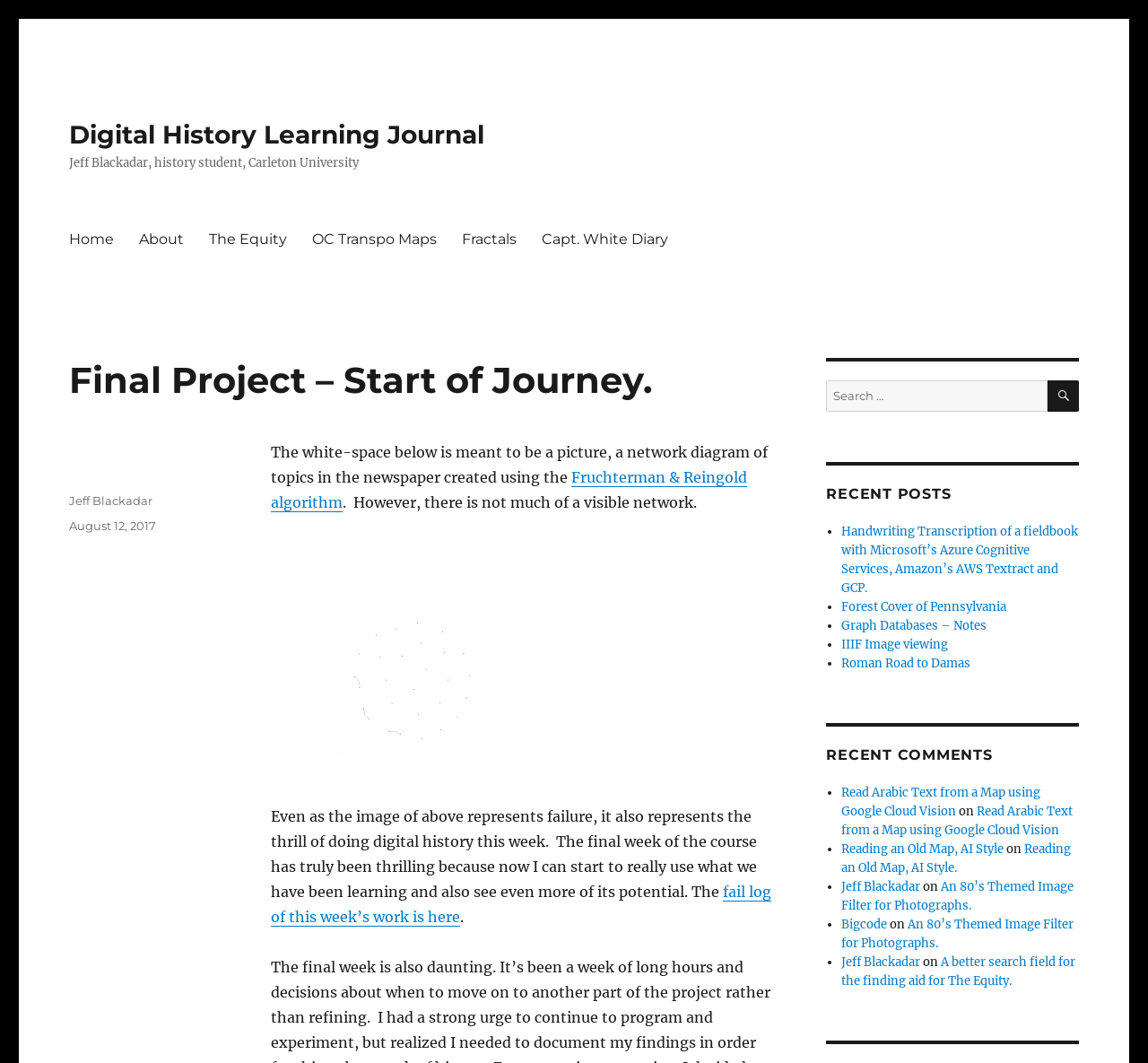Determine the bounding box coordinates of the clickable area required to perform the following instruction: "Read the 'Final Project – Start of Journey.' heading". The coordinates should be represented as four float numbers between 0 and 1: [left, top, right, bottom].

[0.06, 0.337, 0.676, 0.378]